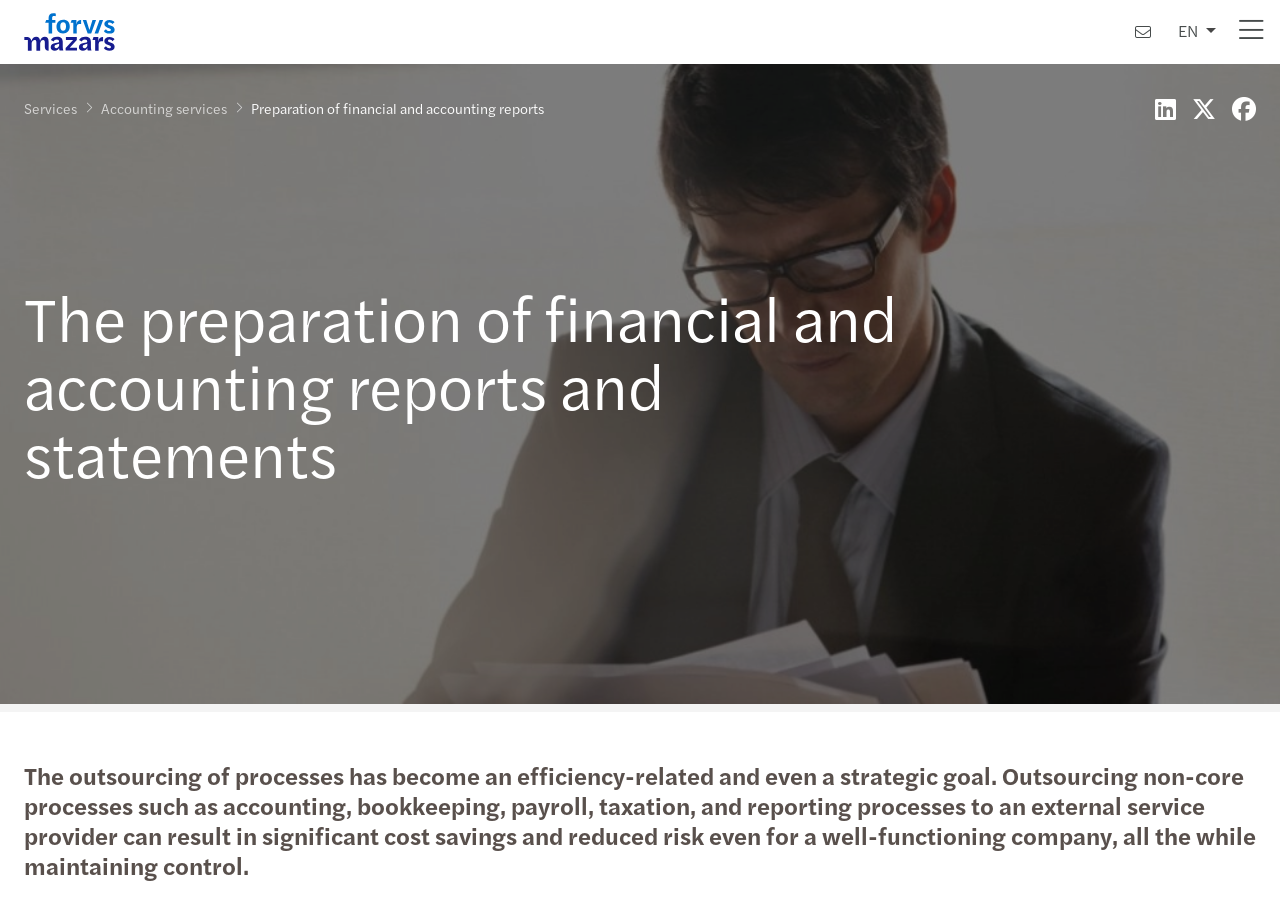Identify the bounding box coordinates of the element that should be clicked to fulfill this task: "Search for something". The coordinates should be provided as four float numbers between 0 and 1, i.e., [left, top, right, bottom].

[0.066, 0.007, 0.867, 0.046]